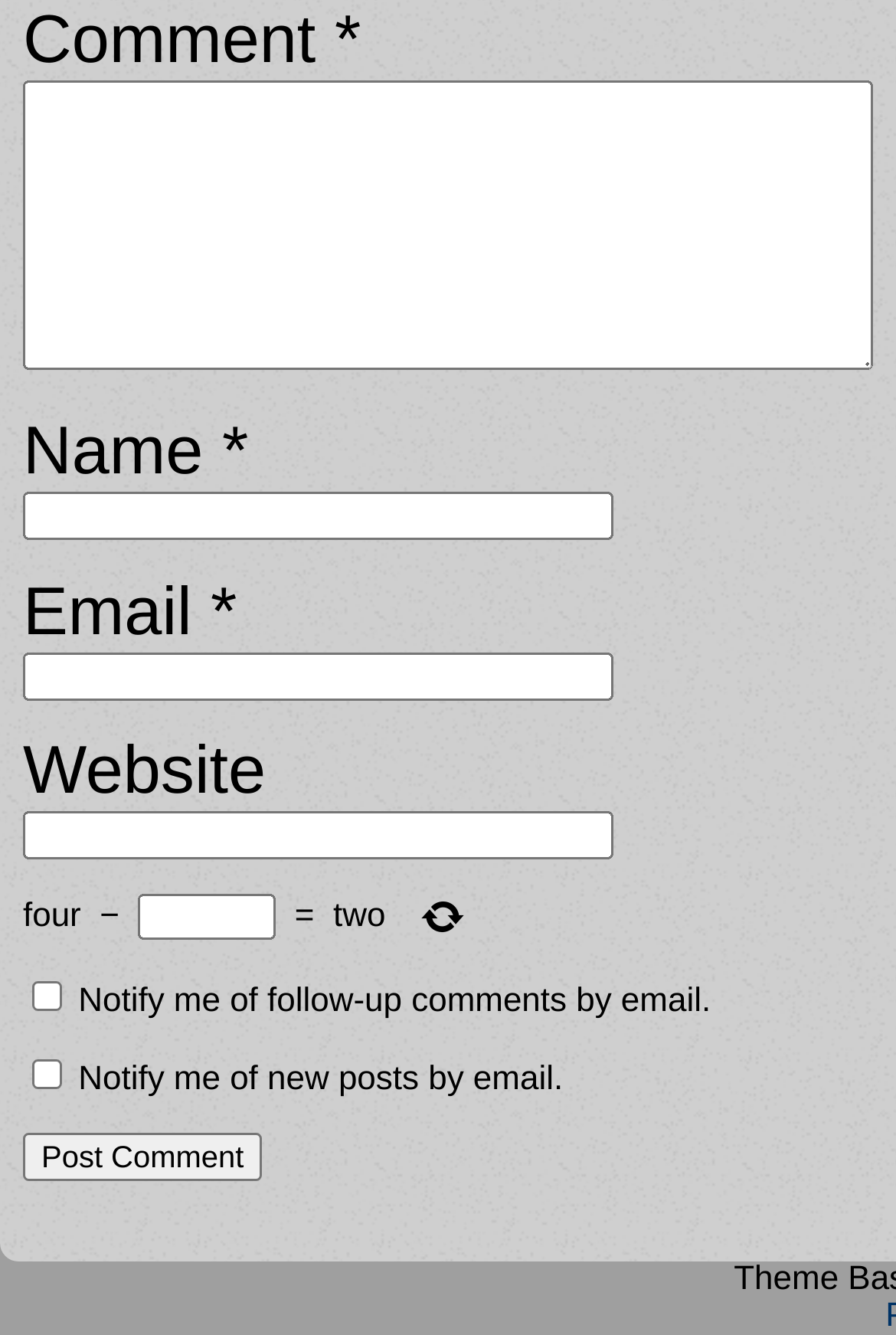What is the text on the button at the bottom?
Refer to the screenshot and answer in one word or phrase.

Post Comment